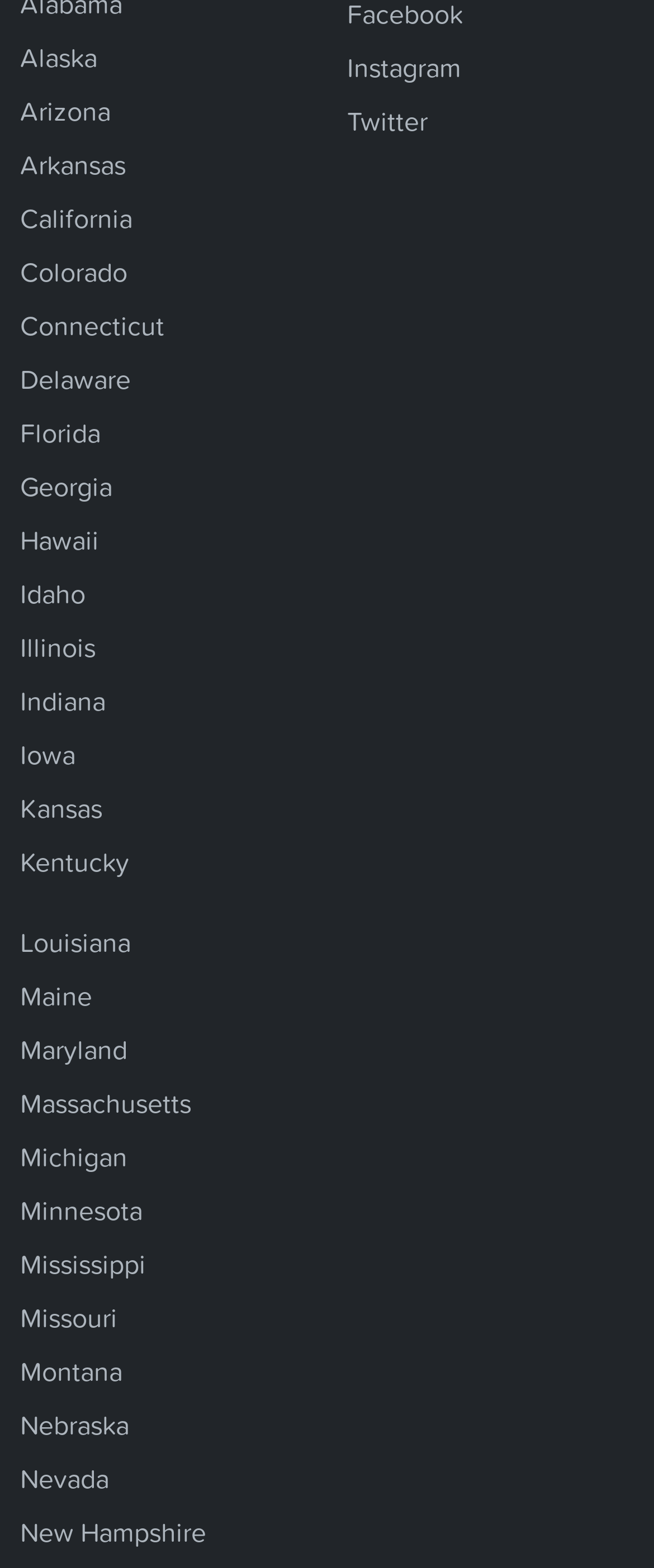Bounding box coordinates should be in the format (top-left x, top-left y, bottom-right x, bottom-right y) and all values should be floating point numbers between 0 and 1. Determine the bounding box coordinate for the UI element described as: Illinois

[0.031, 0.4, 0.146, 0.425]